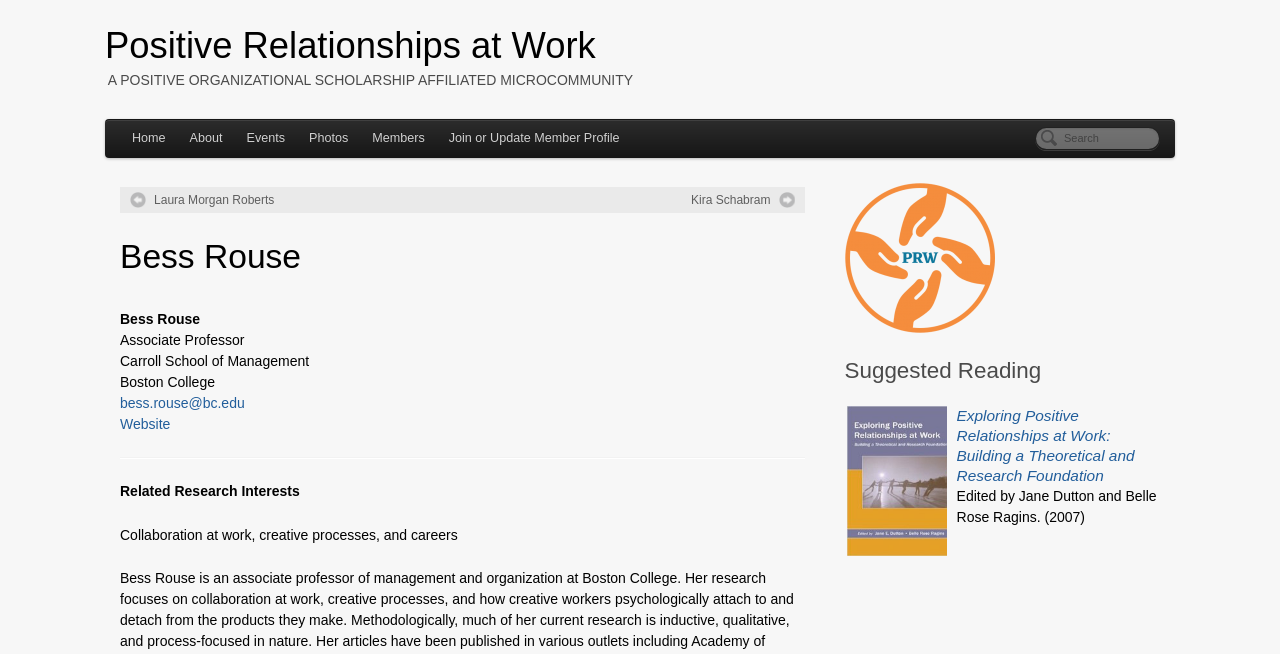Based on the image, please respond to the question with as much detail as possible:
How many links are there in the navigation menu?

I counted the number of link elements with y1 coordinates between 0.183 and 0.241, which are the links in the navigation menu.